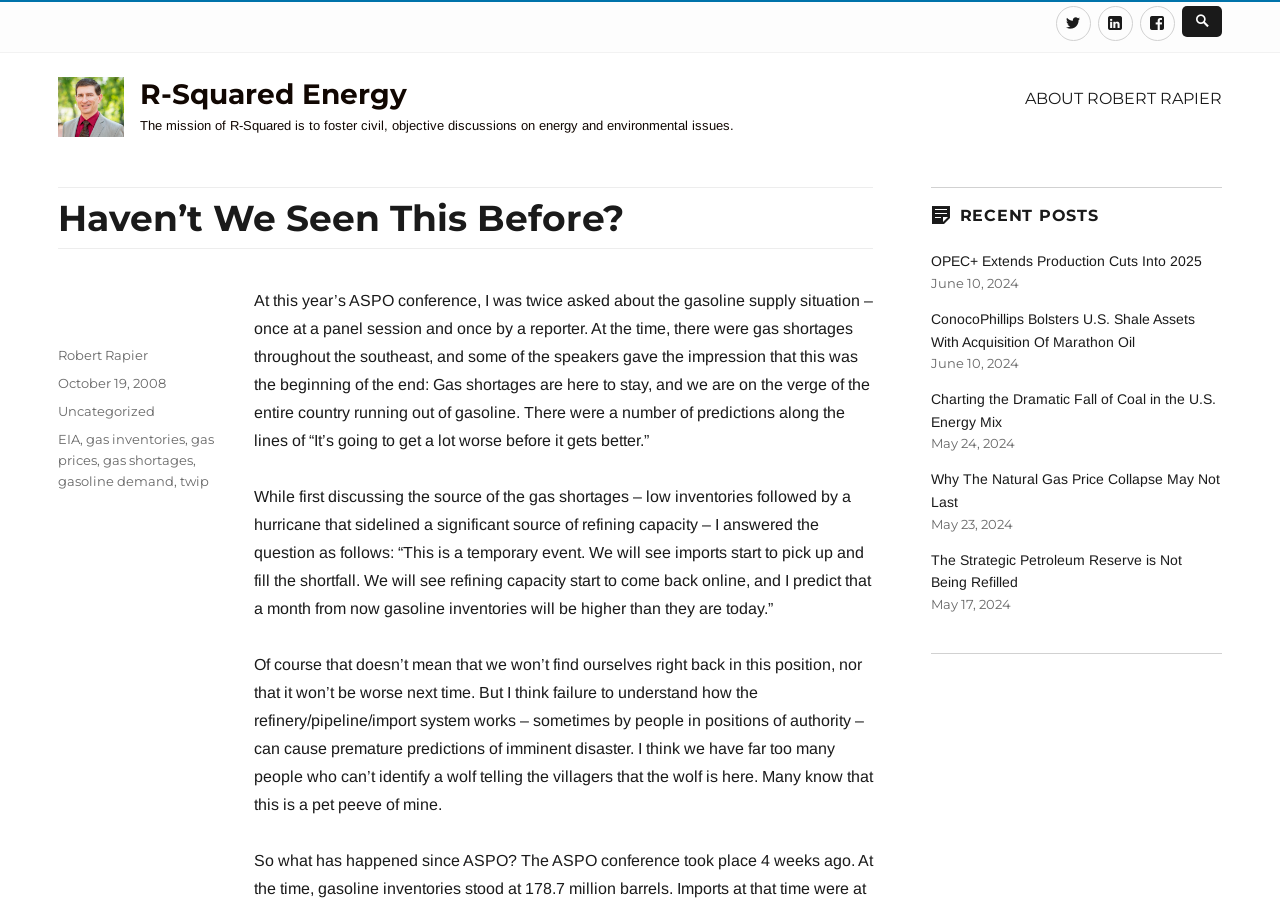Please predict the bounding box coordinates of the element's region where a click is necessary to complete the following instruction: "View recent post 'OPEC+ Extends Production Cuts Into 2025'". The coordinates should be represented by four float numbers between 0 and 1, i.e., [left, top, right, bottom].

[0.727, 0.279, 0.939, 0.296]